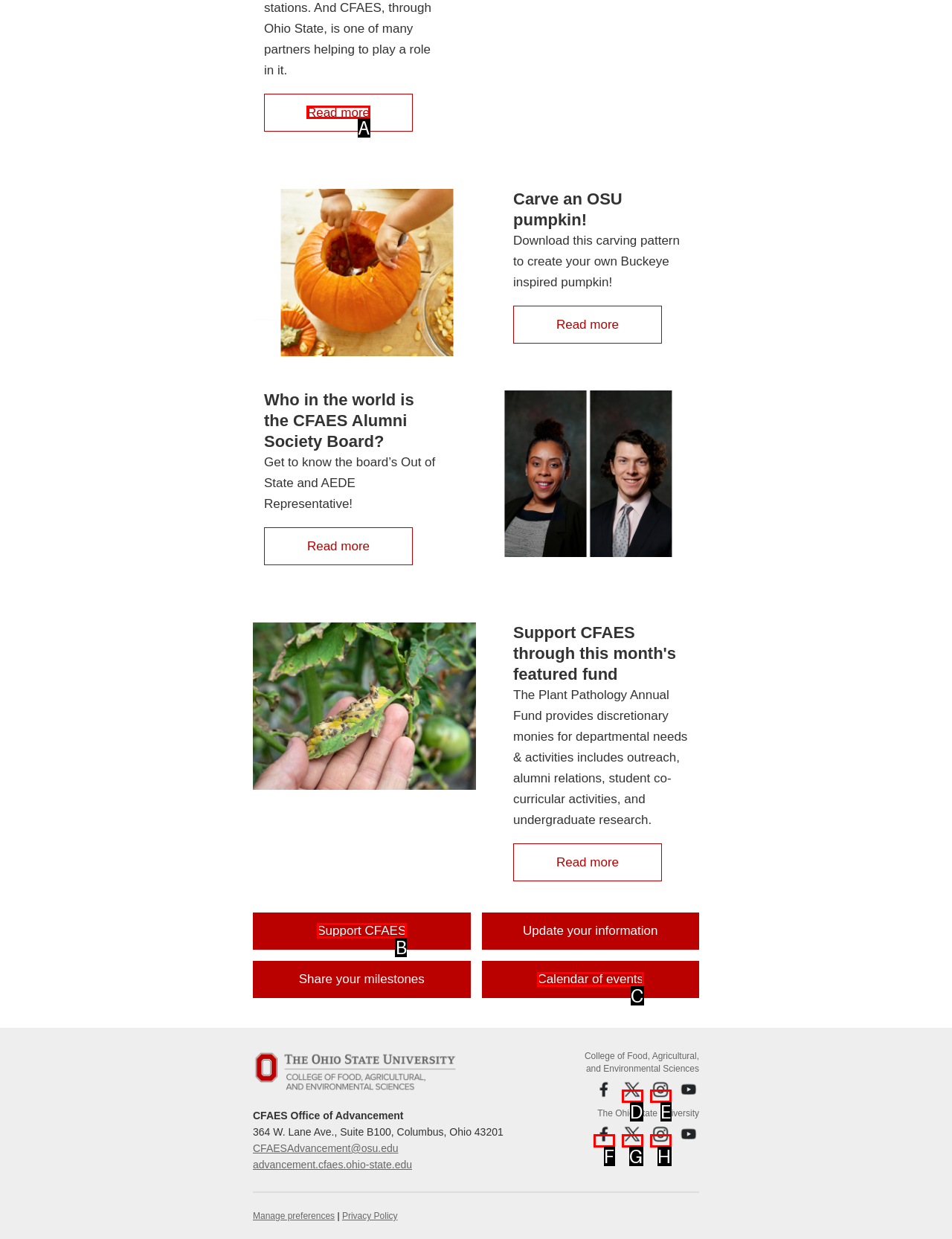Point out the UI element to be clicked for this instruction: Donate to Oregon Tax News. Provide the answer as the letter of the chosen element.

None